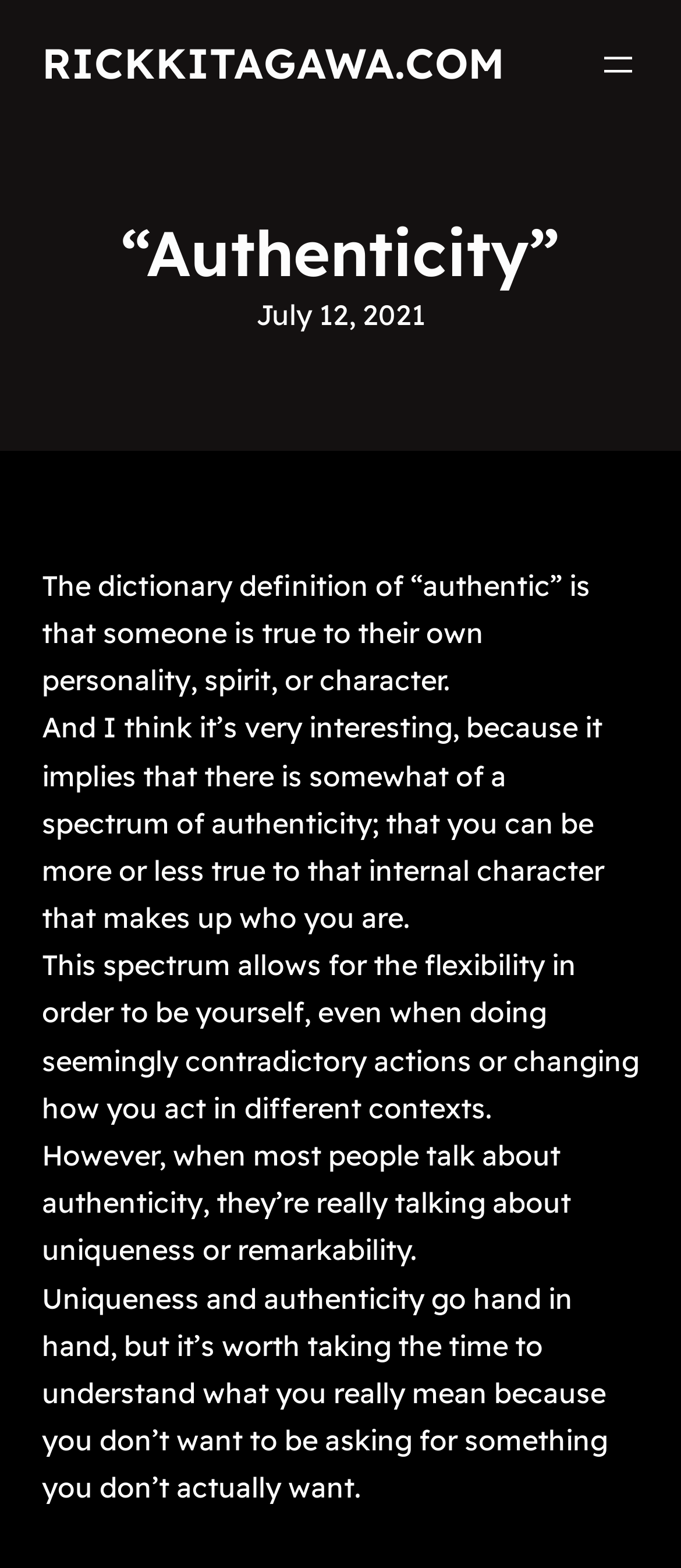Provide a thorough description of the webpage's content and layout.

The webpage is a blog post titled "Authenticity" on RickKitagawa.com. At the top left, there is a large heading "RICKKITAGAWA.COM" which is also a link. To the right of this heading, there is a navigation menu button labeled "Open menu". Below the heading, there is a smaller heading "“Authenticity”" centered on the page. 

Next to the "“Authenticity”" heading, there is a time stamp "July 12, 2021" indicating when the post was published. The main content of the blog post is a series of five paragraphs of text, each discussing the concept of authenticity. The text is arranged in a vertical column, with each paragraph below the previous one. The paragraphs are not separated by any images or other elements, and they take up most of the page's vertical space.